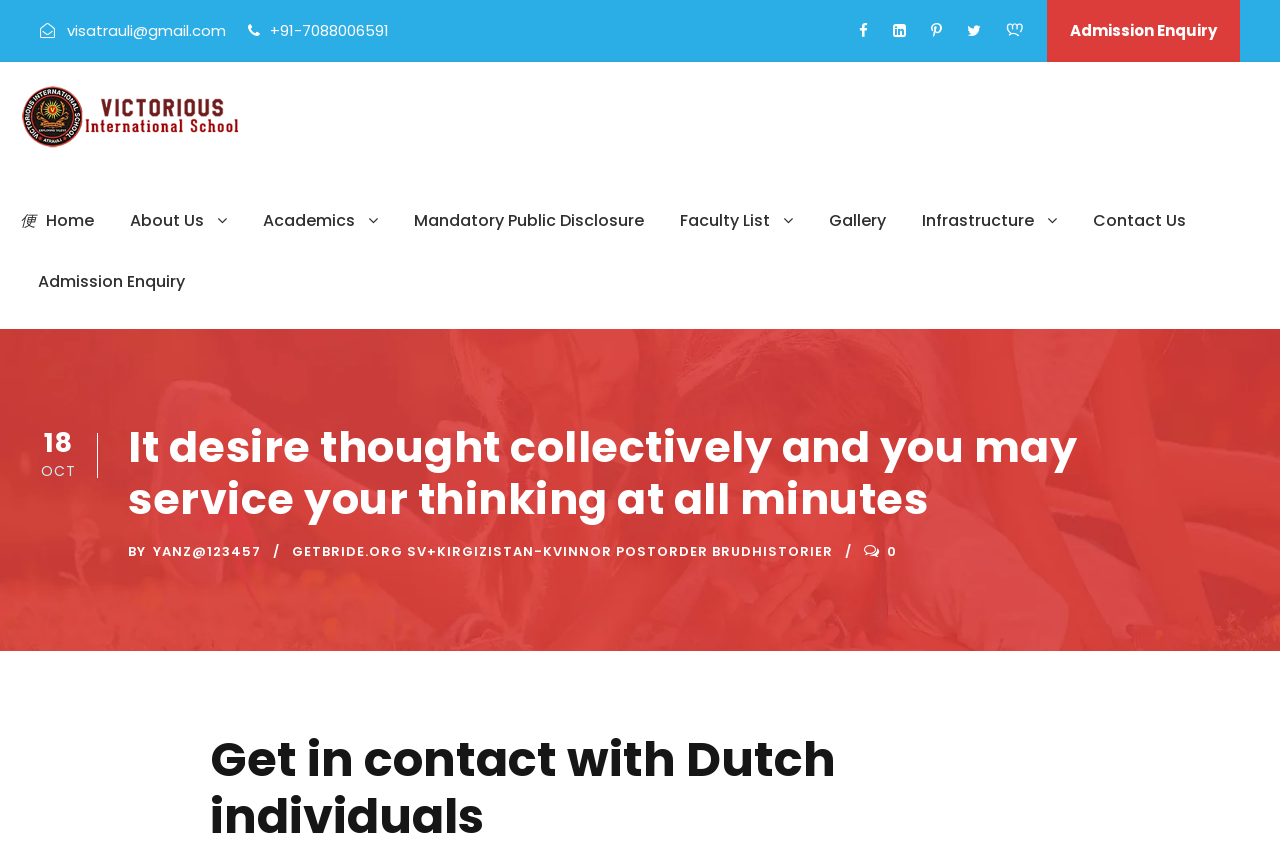Identify and generate the primary title of the webpage.

It desire thought collectively and you may service your thinking at all minutes